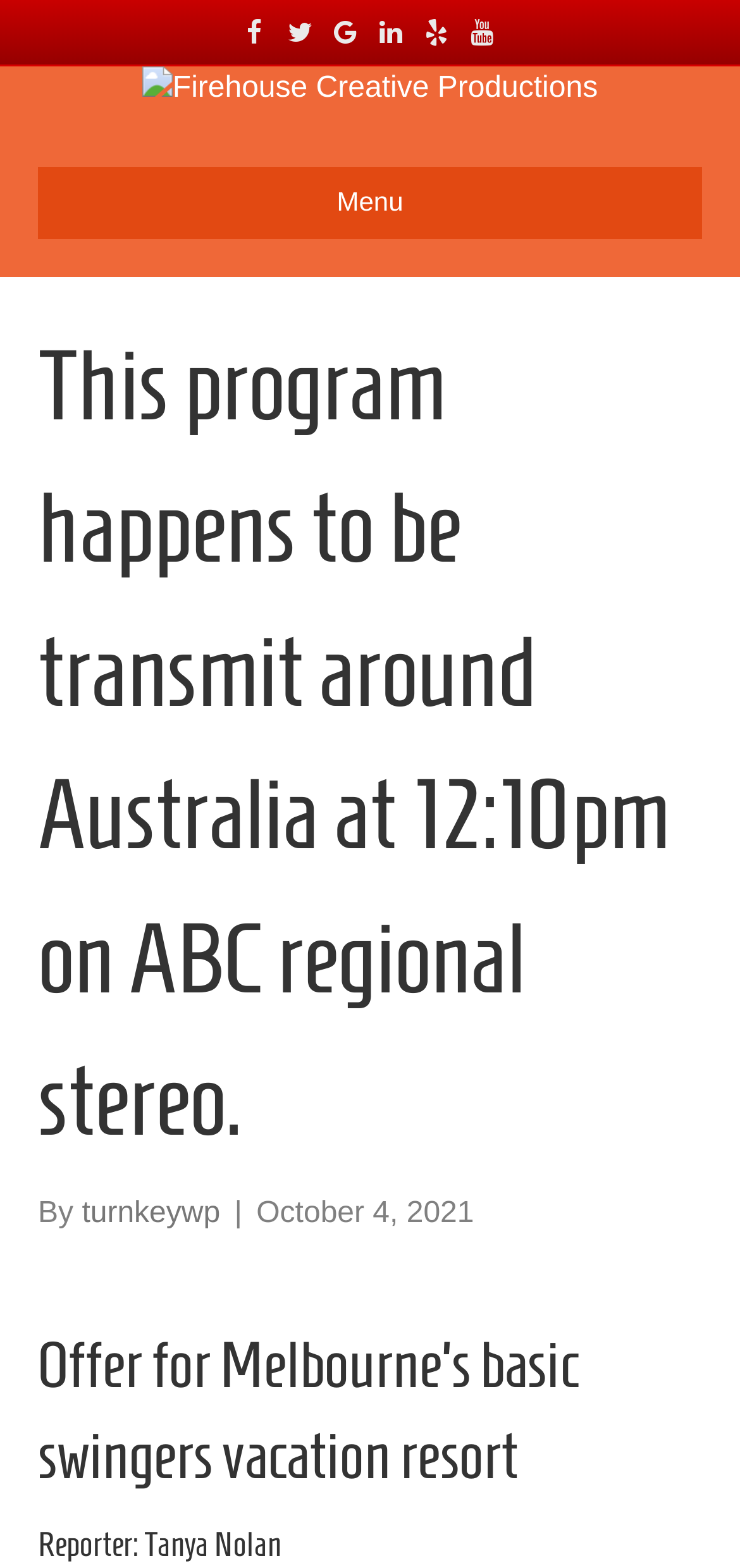What is the date of the latest article? Please answer the question using a single word or phrase based on the image.

October 4, 2021